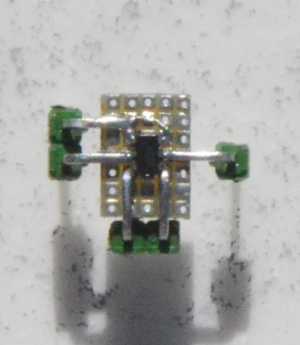Provide a comprehensive description of the image.

The image depicts a carefully assembled electronic circuit board that features a small microcontroller setup. Central to this design is a rectangular board mounted with various electronic components, including soldered connections and jumper wires. On either side, there are green connectors that likely facilitate external connections, allowing for integration with other hardware components. This type of configuration is commonly utilized in projects involving Arduino platforms, specifically the Arduino Nano V3, as part of the circuitry designed to control devices like motors or sensors. The orientation of the components on the board suggests functionality for precise control in electronic applications, such as a motor control system, which may be used in satellite positioning or other mechanized projects. This assembly underscores the importance of careful design and connectivity in creating effective electronic solutions.